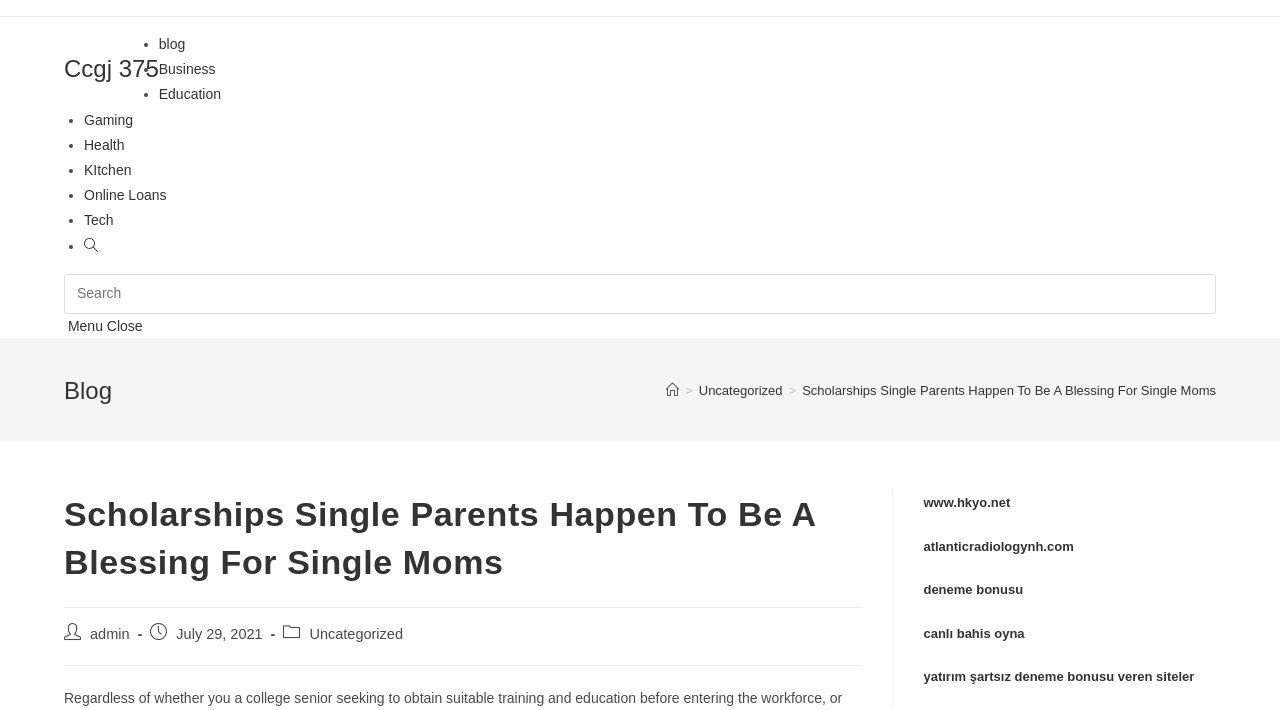Provide the bounding box coordinates of the UI element that matches the description: "Uncategorized".

[0.546, 0.539, 0.611, 0.56]